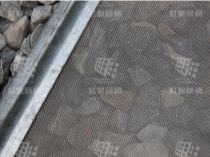Offer a detailed explanation of what is happening in the image.

The image depicts a close-up view of a rectangular steel wire mesh screen, commonly used in various industrial applications such as mining and quarrying. The screen is positioned at an angle, showing its fine mesh structure alongside a border made of metal. Below the mesh, there are assorted stones or gravel, indicating its use in screening or separating materials. The texture of the mesh is visible, highlighting its durability and functionality. This type of screen is essential for ensuring that materials are sorted efficiently in various processes.